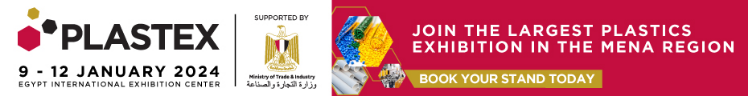What is the purpose of the colorful graphics in the design?
Craft a detailed and extensive response to the question.

The caption explains that the colorful graphics depicting various plastic products adorn the design, symbolizing the vibrant nature of the exhibition and the innovation within the plastics sector. This implies that the purpose of the colorful graphics is to represent the innovative aspect of the exhibition.